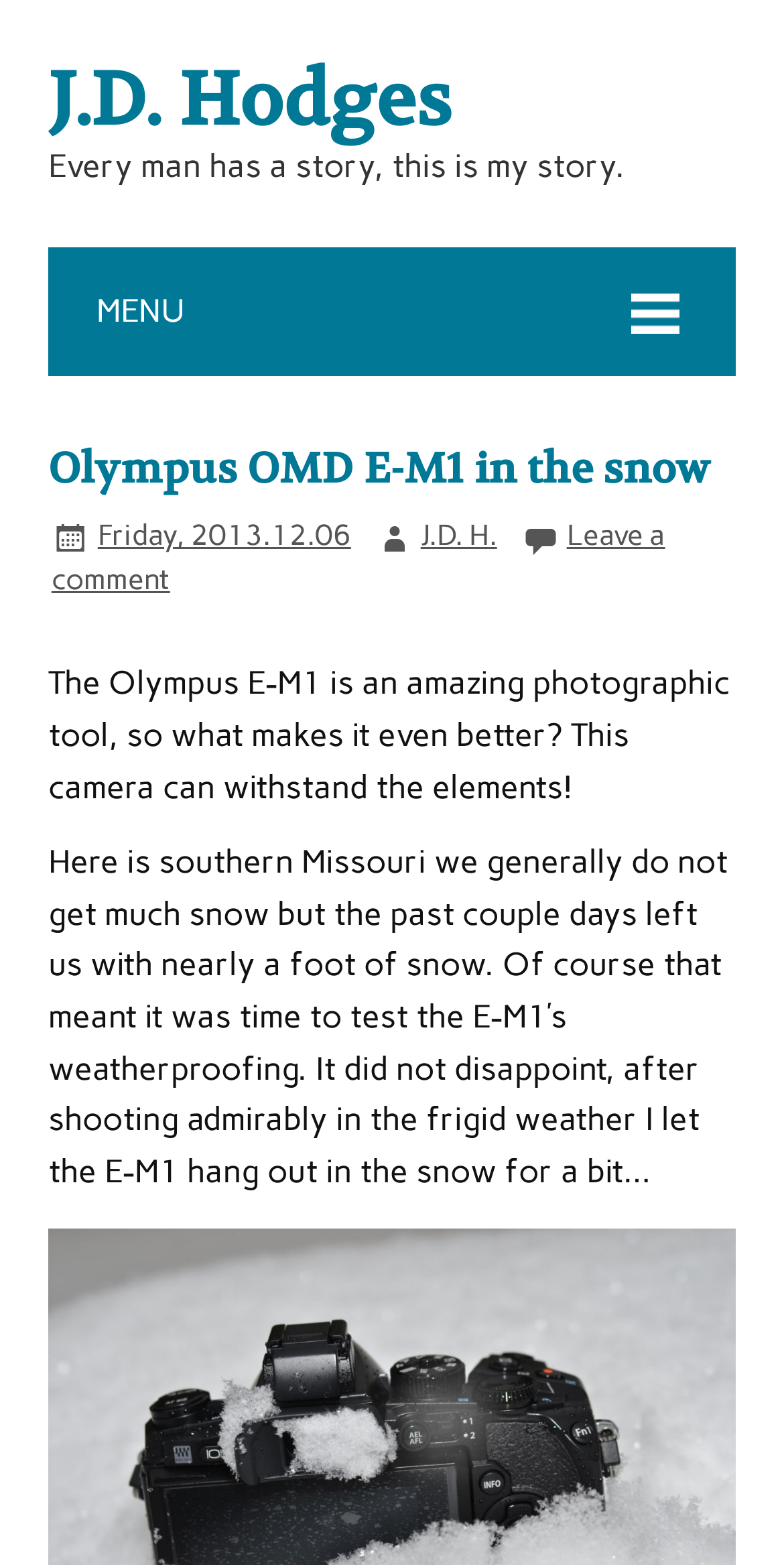Illustrate the webpage's structure and main components comprehensively.

The webpage is a personal blog post about the Olympus OMD E-M1 camera, specifically its performance in snowy conditions. At the top, there is a link to the author's name, J.D. Hodges, which is also a heading. Below this, there is a heading that reads "Every man has a story, this is my story." 

Further down, there is a heading that says "MENU", which is followed by a series of links and headings. The first link is the title of the blog post, "Olympus OMD E-M1 in the snow". Next to it, there are two links: one showing the date "Friday, 2013.12.06" and another with the author's initials "J.D. H.". There is also a link to "Leave a comment" at the bottom of this section.

Below the menu section, there are two paragraphs of text. The first paragraph describes the Olympus E-M1 as an amazing photographic tool and mentions its ability to withstand the elements. The second paragraph talks about testing the camera's weatherproofing in snowy conditions in southern Missouri, where the author lives.